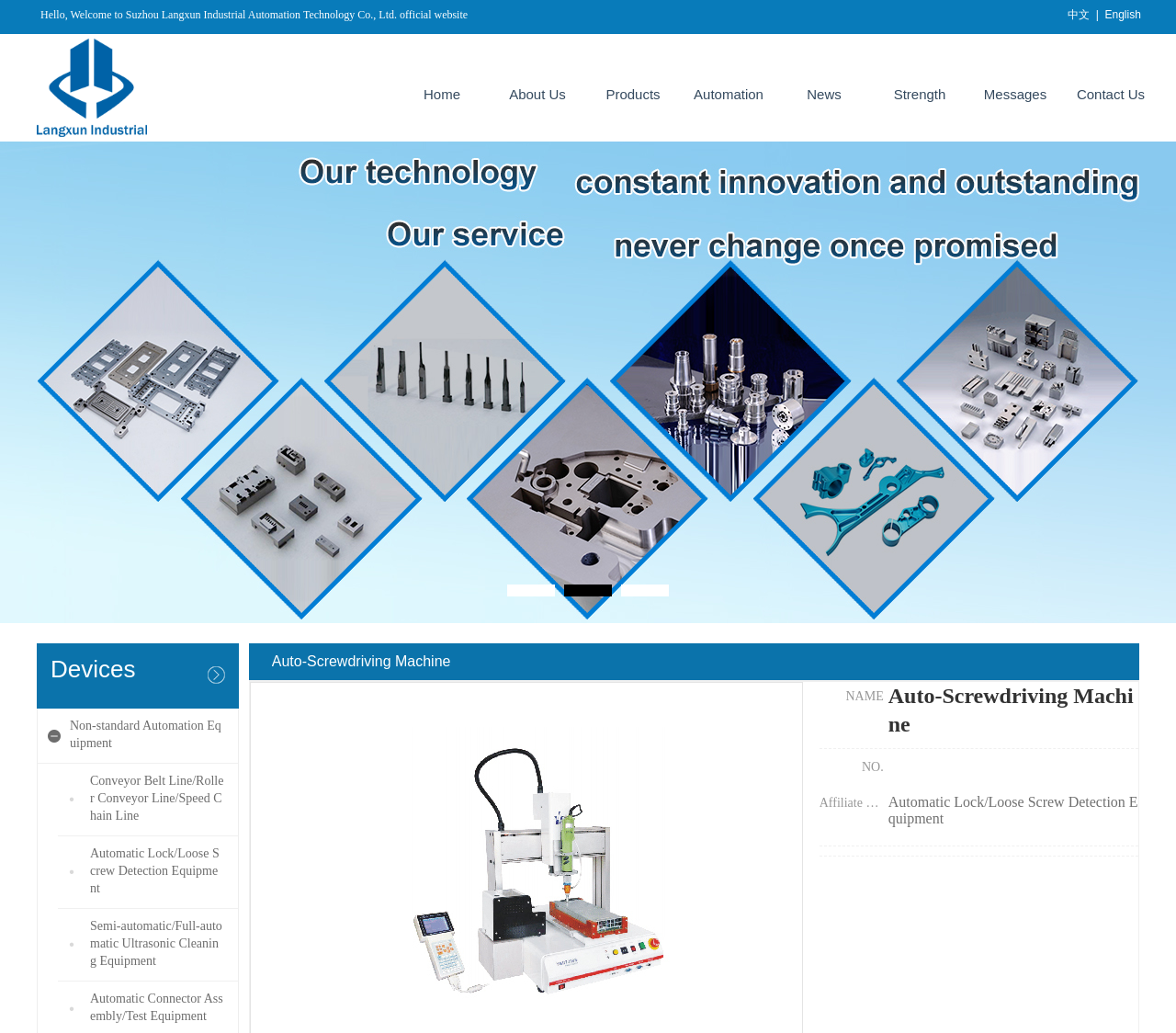Please mark the clickable region by giving the bounding box coordinates needed to complete this instruction: "Go to Home".

[0.335, 0.066, 0.416, 0.117]